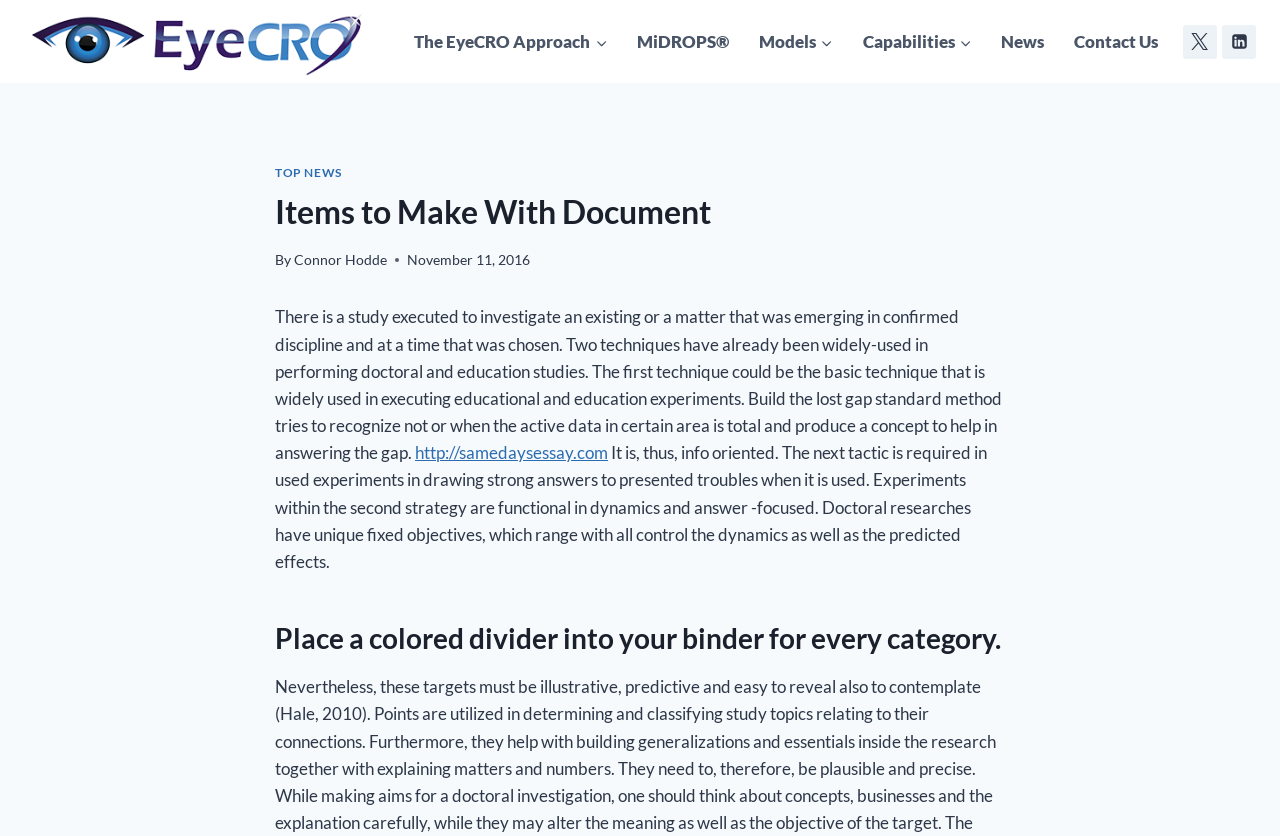Answer the question below using just one word or a short phrase: 
What is the date of the article?

November 11, 2016